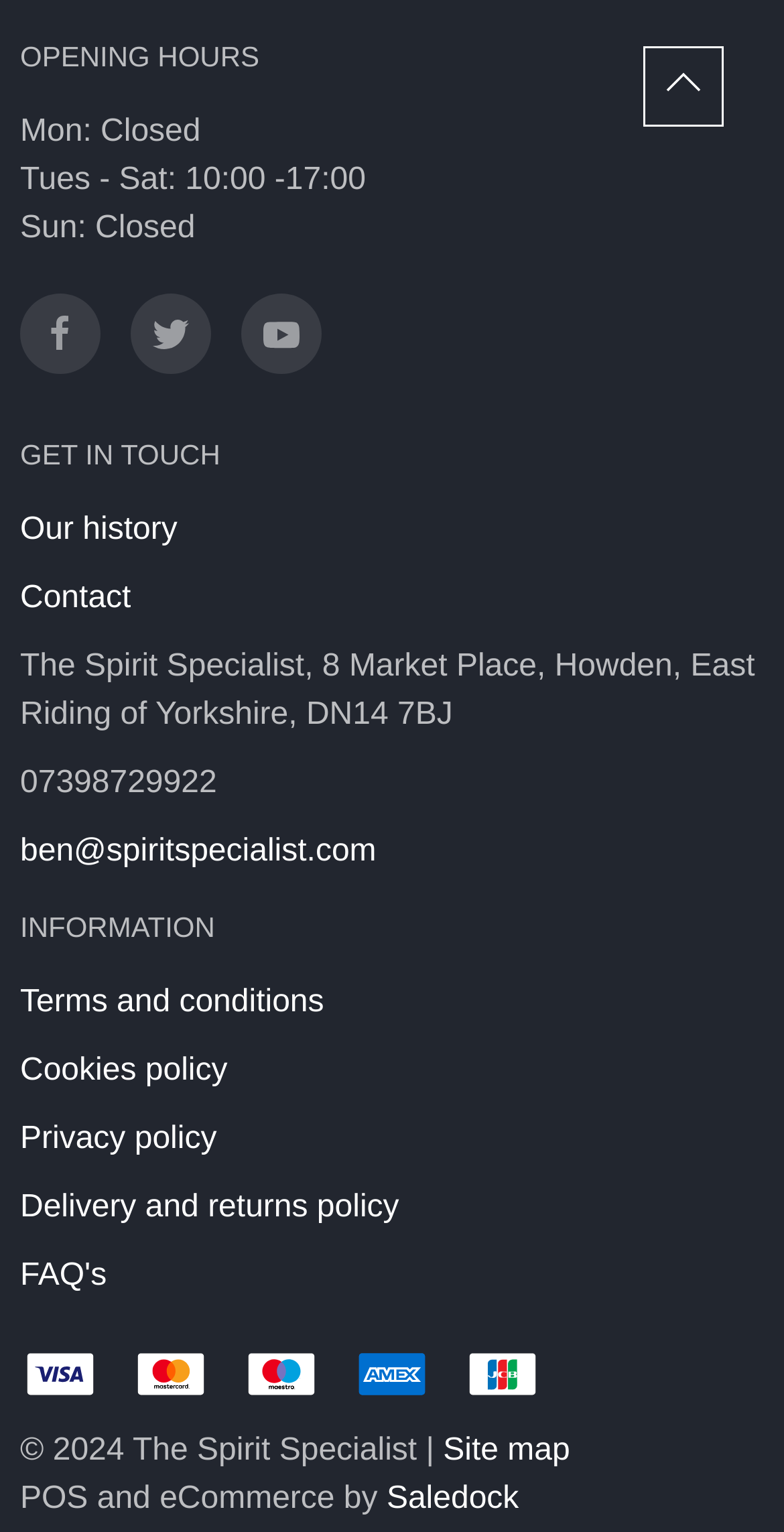What is the address of The Spirit Specialist?
Based on the visual details in the image, please answer the question thoroughly.

I searched for the address of The Spirit Specialist on the webpage and found it listed as 8 Market Place, Howden, East Riding of Yorkshire, DN14 7BJ.